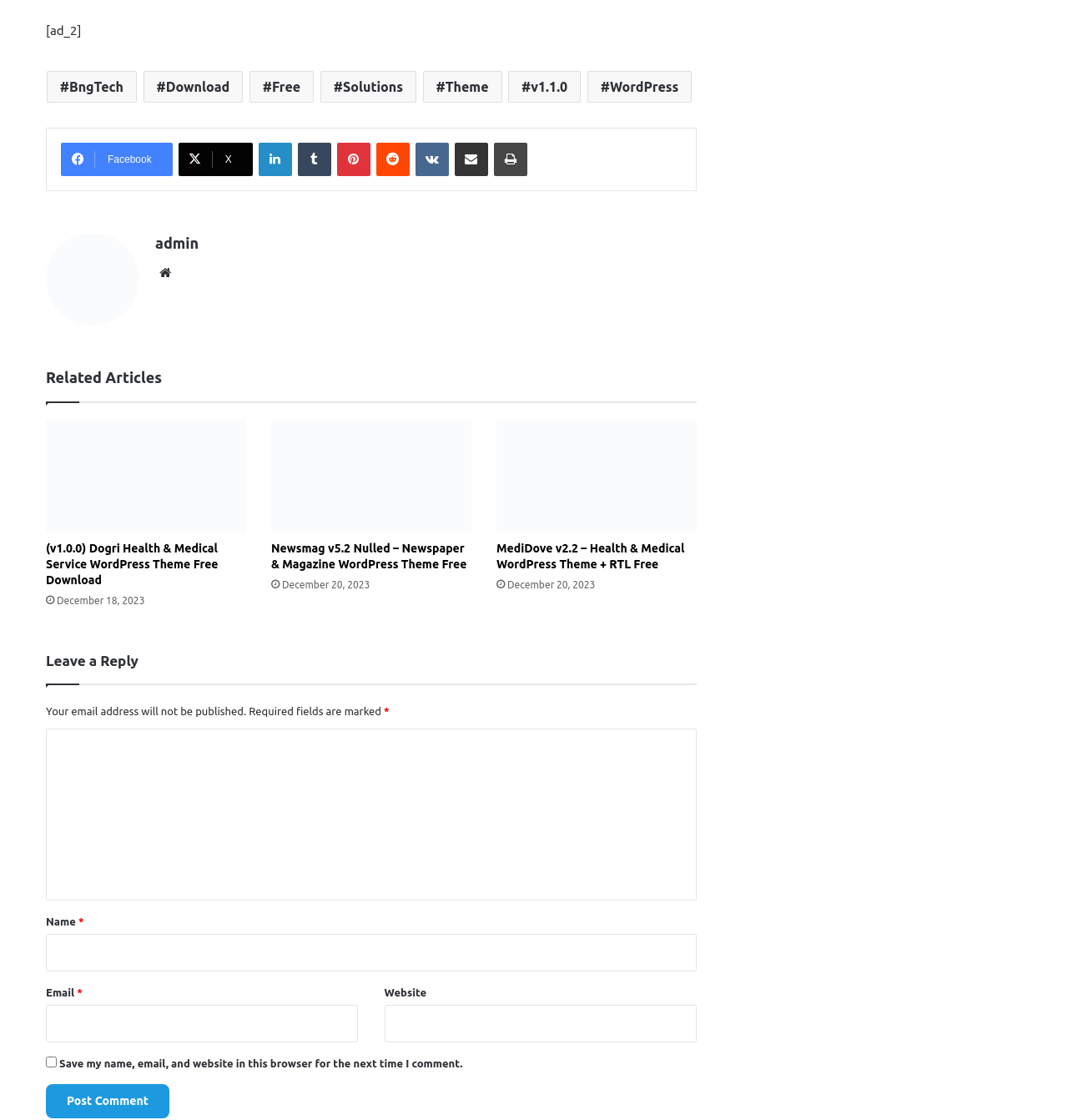What is the format of the dates listed?
Using the image, respond with a single word or phrase.

Month Day, Year